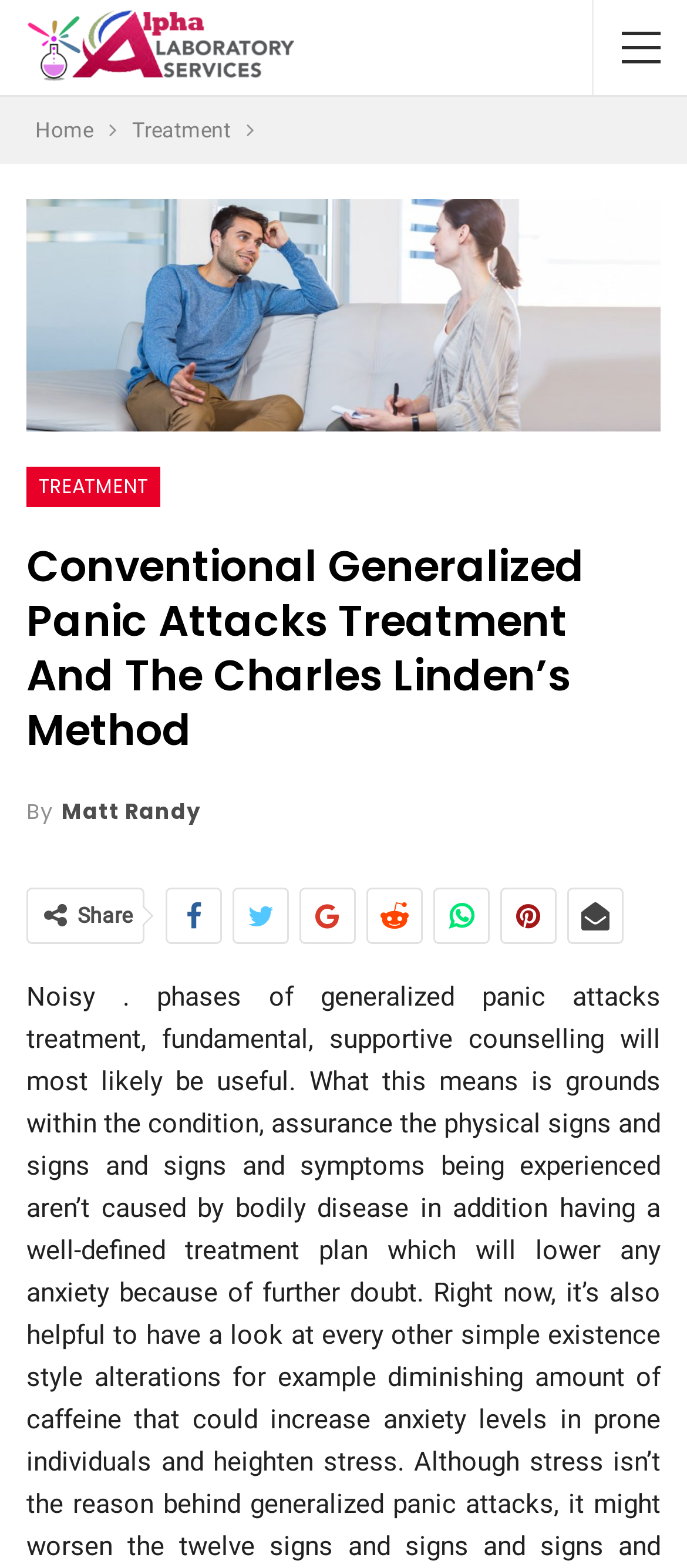Generate a thorough caption that explains the contents of the webpage.

The webpage appears to be an article about conventional generalized panic attacks treatment and the Charles Linden's method. At the top-left corner, there is an image with the text "Alpha Laboratory Services : Enhancements to Everyday Life". Below the image, there is a navigation bar with breadcrumbs, containing links to "Home" and "Treatment". 

The main content of the webpage is divided into sections. The first section has a heading that reads "Conventional Generalized Panic Attacks Treatment And The Charles Linden’s Method". Below the heading, there is a link to the author's name, "By Matt Randy". 

On the right side of the author's name, there are several social media sharing links, including Facebook, Twitter, and others, represented by their respective icons. These links are aligned horizontally and are positioned near the top of the page. 

The webpage does not appear to have any other images besides the logo at the top-left corner. The content is primarily text-based, with a focus on providing information about panic attacks treatment and the Charles Linden's method.